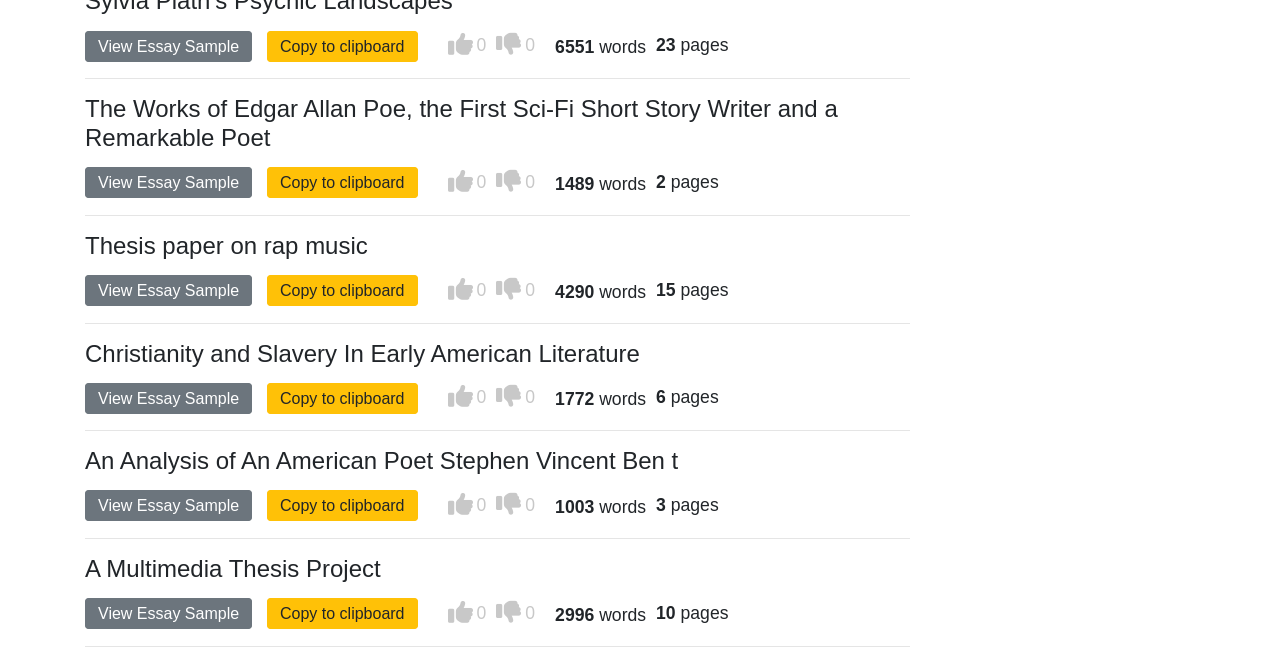Kindly determine the bounding box coordinates for the clickable area to achieve the given instruction: "View essay sample".

[0.066, 0.589, 0.197, 0.636]